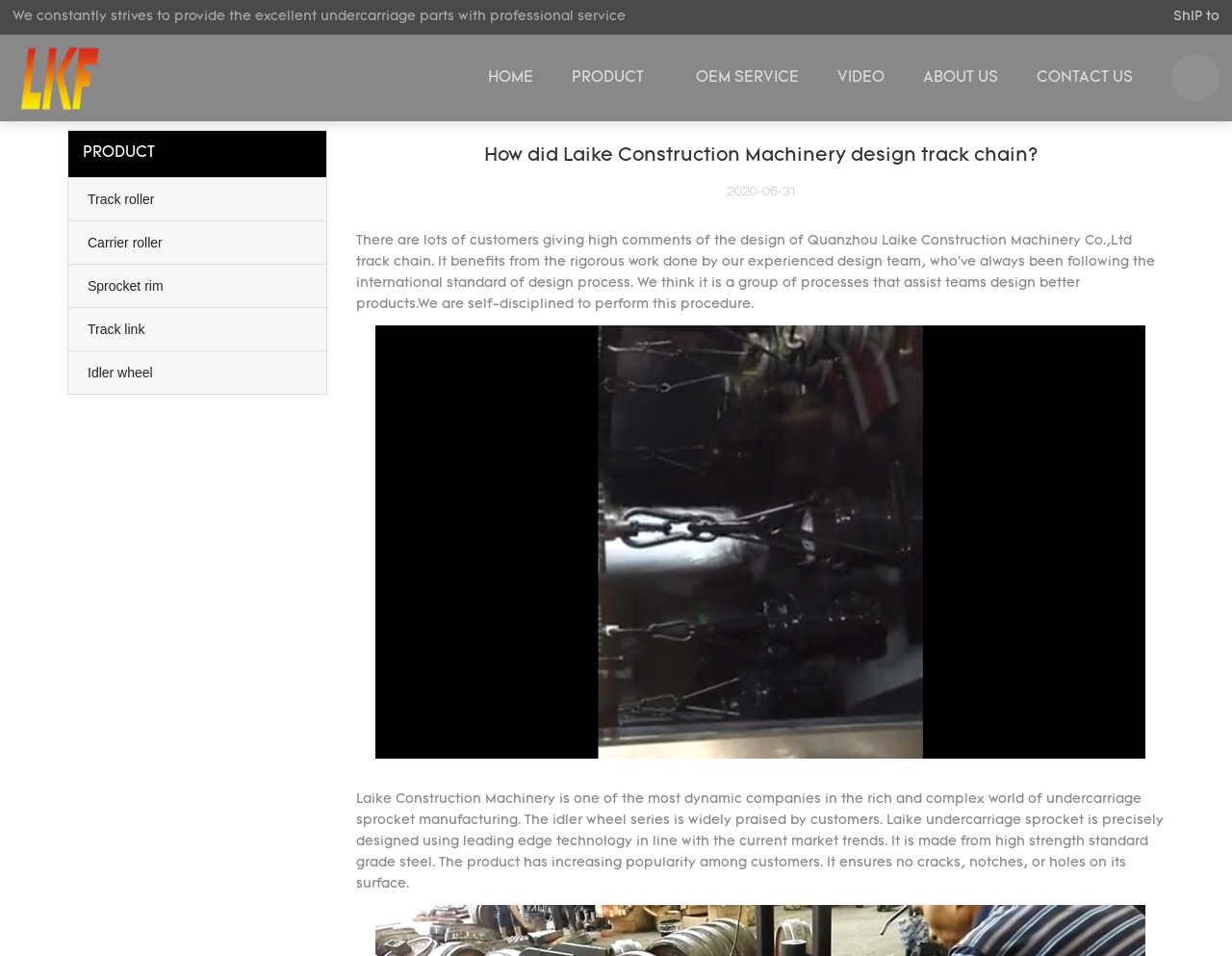Please identify the bounding box coordinates of the region to click in order to complete the given instruction: "Navigate to the PRODUCT page". The coordinates should be four float numbers between 0 and 1, i.e., [left, top, right, bottom].

[0.449, 0.036, 0.549, 0.127]